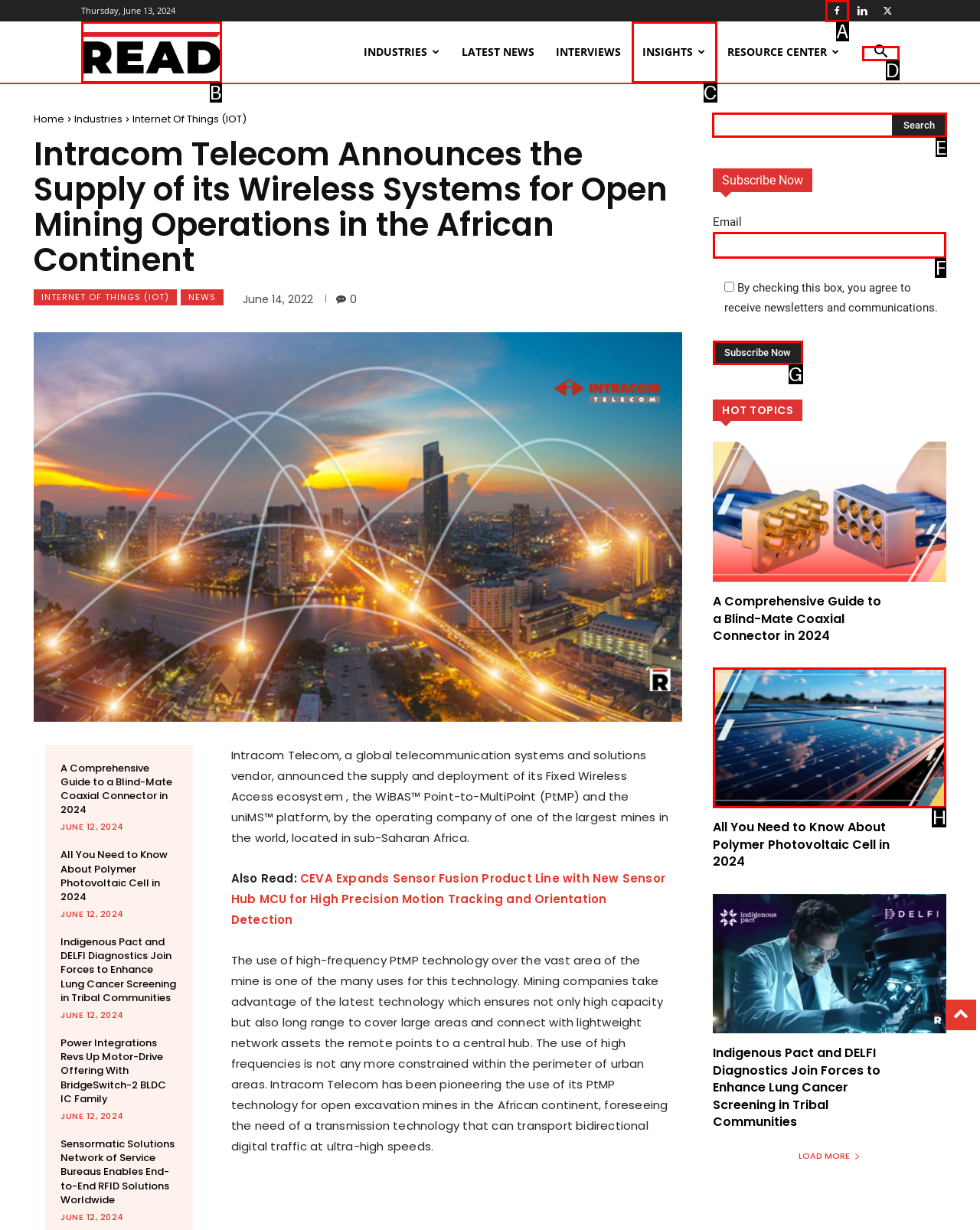Decide which UI element to click to accomplish the task: View the 'ART' page
Respond with the corresponding option letter.

None